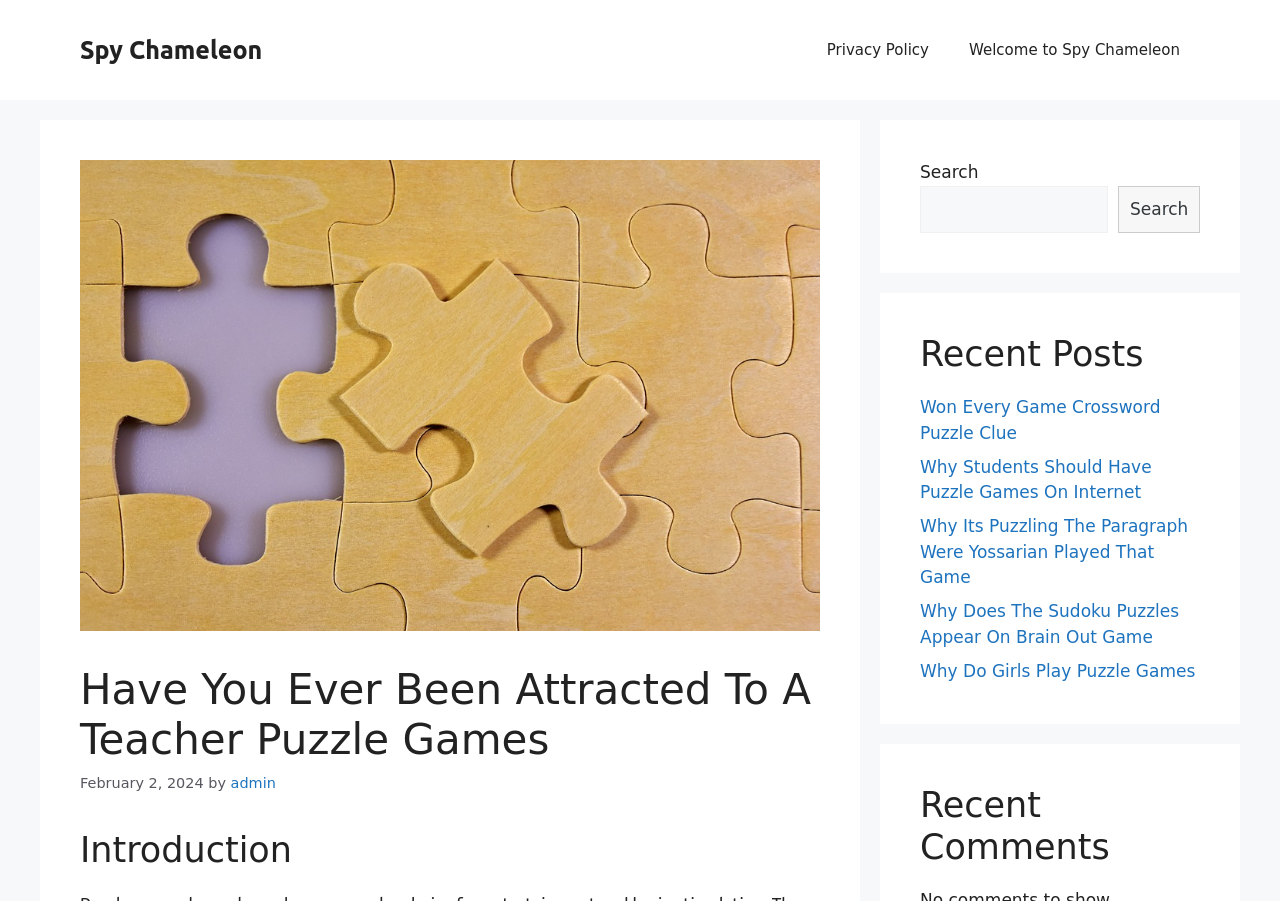Give a detailed overview of the webpage's appearance and contents.

The webpage is about puzzle games, specifically Spy Chameleon. At the top, there is a banner with the site's name and a link to Spy Chameleon. Below the banner, there is a navigation menu with links to the privacy policy and a welcome page. To the right of the navigation menu, there is an image related to puzzle games.

The main content area is divided into sections. The first section has a heading that reads "Have You Ever Been Attracted To A Teacher Puzzle Games" and is accompanied by a timestamp and the author's name, "admin". Below this section, there is another heading that reads "Introduction".

On the right side of the page, there are two complementary sections. The first section contains a search bar with a search button. The second section has a heading that reads "Recent Posts" and lists several links to articles about puzzle games, such as "Won Every Game Crossword Puzzle Clue" and "Why Students Should Have Puzzle Games On Internet". Below the list of recent posts, there is another heading that reads "Recent Comments".

Overall, the webpage appears to be a blog or article page focused on puzzle games, with a navigation menu, search bar, and sections for recent posts and comments.